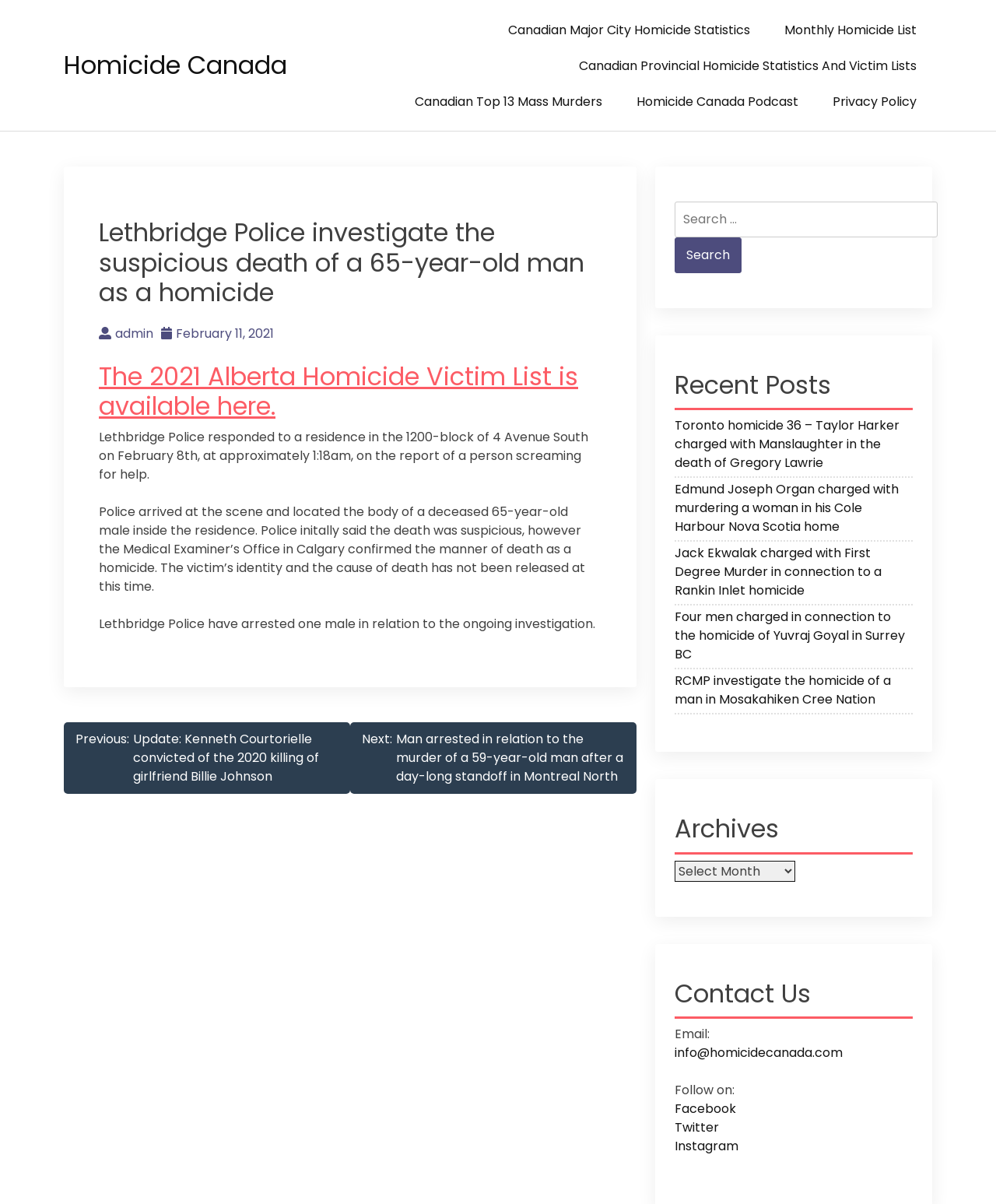Carefully examine the image and provide an in-depth answer to the question: What is the topic of the article?

I inferred the answer by reading the static text elements within the article section, which describe a police investigation into a suspicious death, indicating that the topic of the article is a homicide investigation.